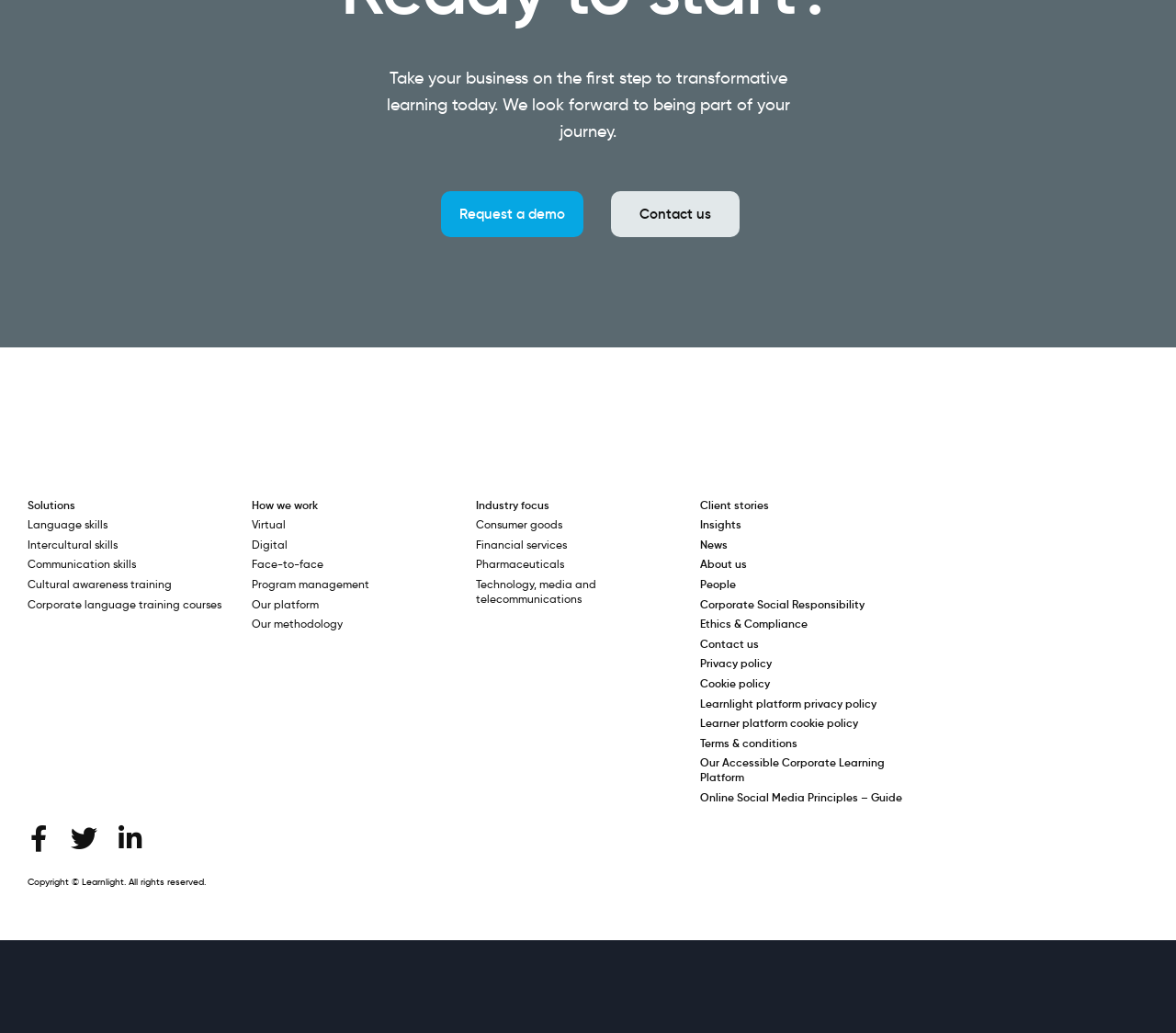Answer the question below using just one word or a short phrase: 
What is the name of the company behind this website?

Learnlight